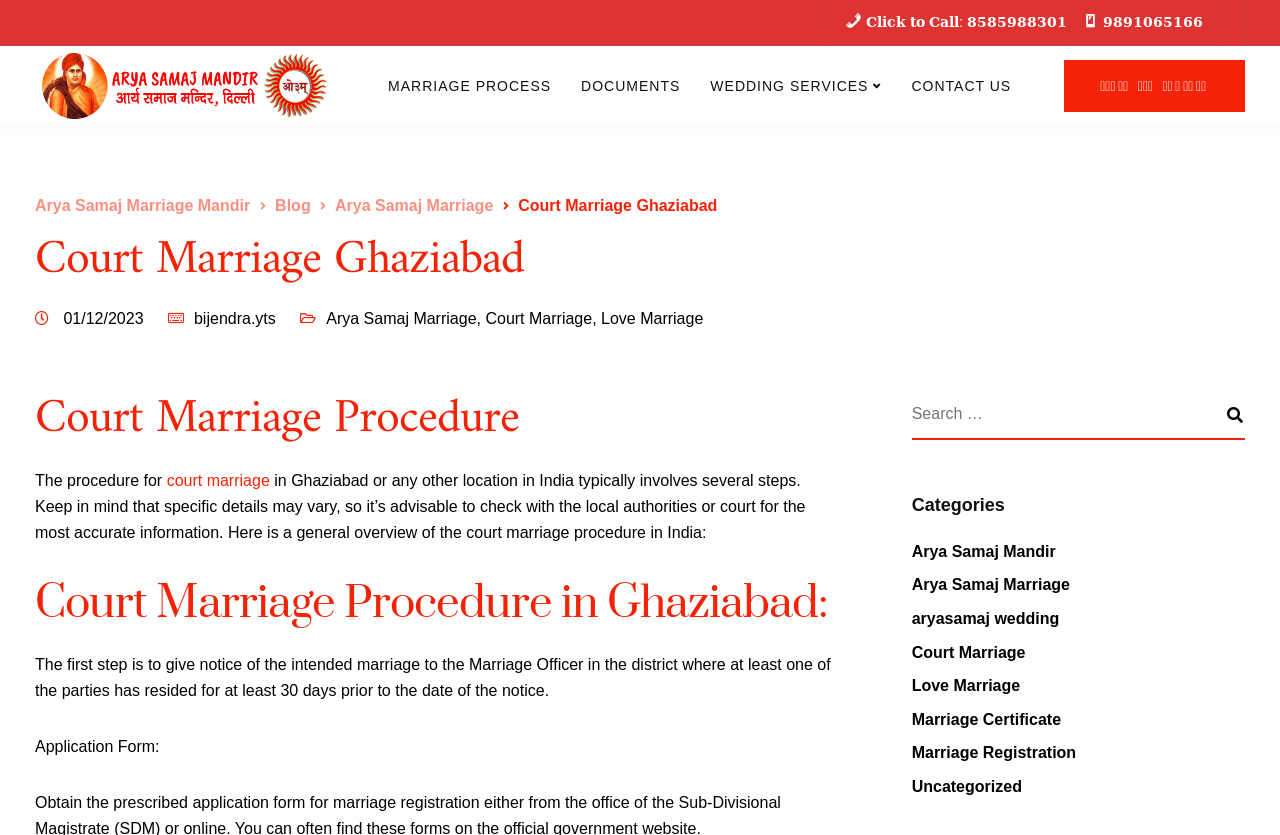Identify the bounding box coordinates of the region I need to click to complete this instruction: "View the marriage process".

[0.291, 0.056, 0.442, 0.15]